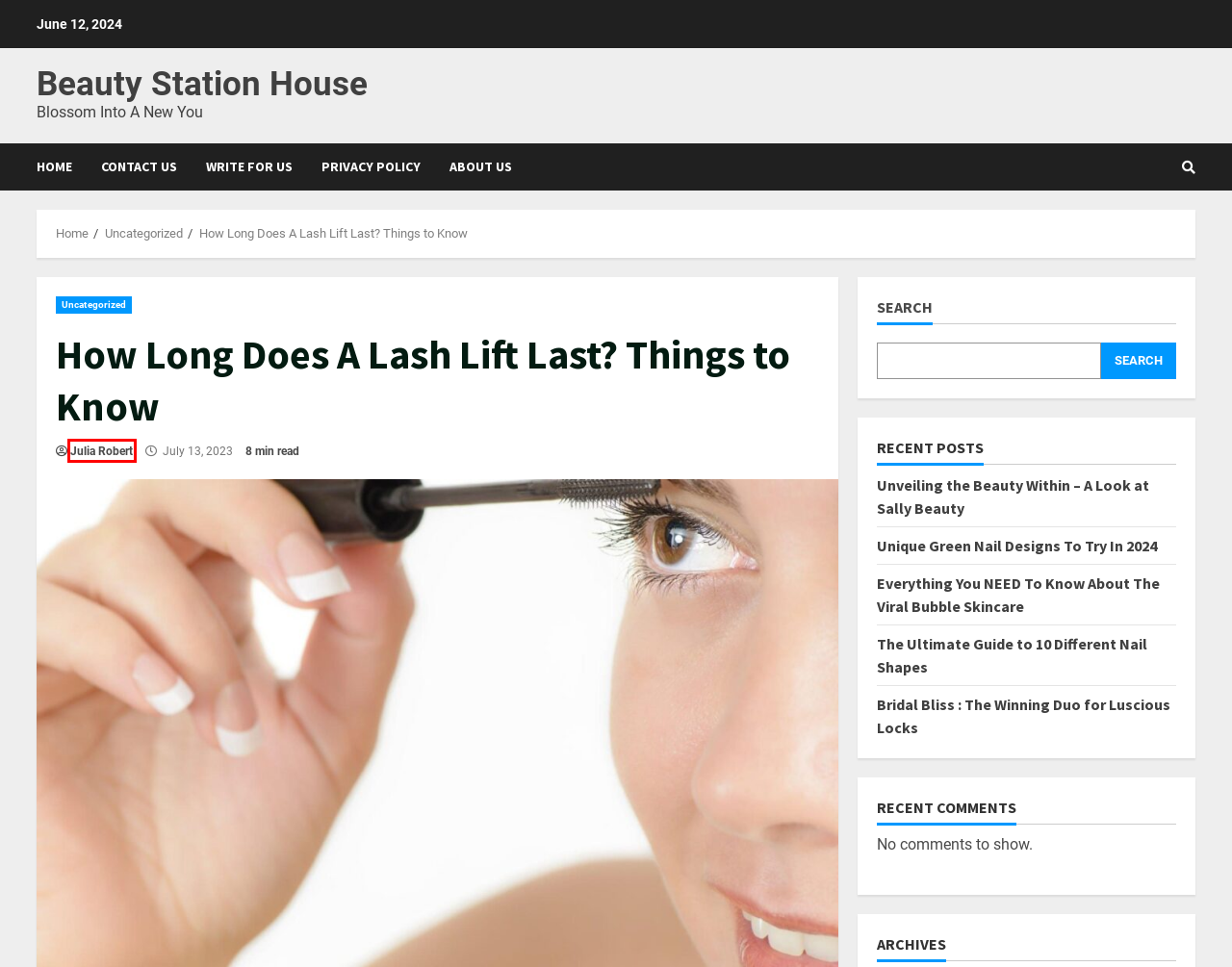Analyze the screenshot of a webpage with a red bounding box and select the webpage description that most accurately describes the new page resulting from clicking the element inside the red box. Here are the candidates:
A. Write For Us
B. About Us - Beauty Station House
C. Unveiling the Beauty Within - A Look at Sally Beauty
D. Everything You NEED To Know About The Viral Bubble Skincare
E. Beauty Station House - Blossom Into A New You
F. Julia Robert, Author at Beauty Station House
G. Bridal Bliss: The Winning Duo for Luscious Locks
H. privacy policy

F